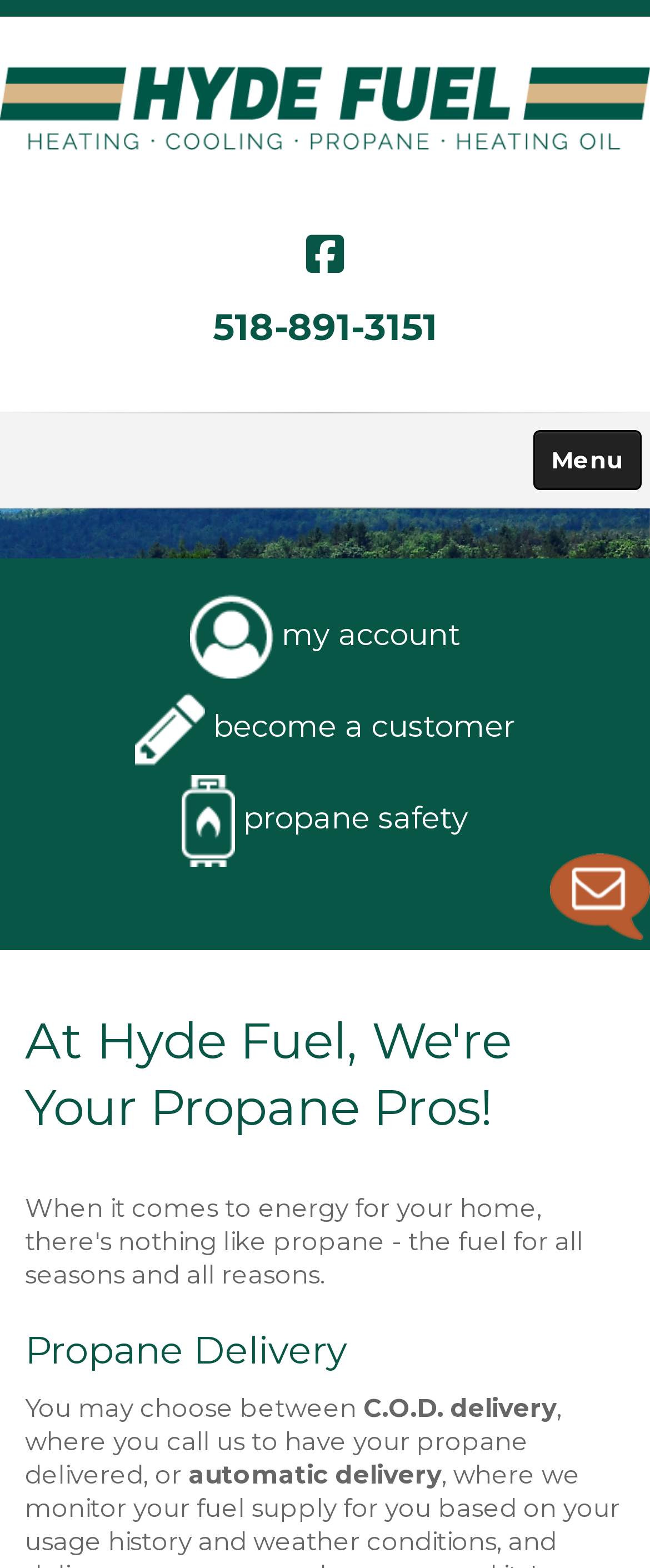What are the two propane delivery options?
Use the screenshot to answer the question with a single word or phrase.

C.O.D. delivery, automatic delivery